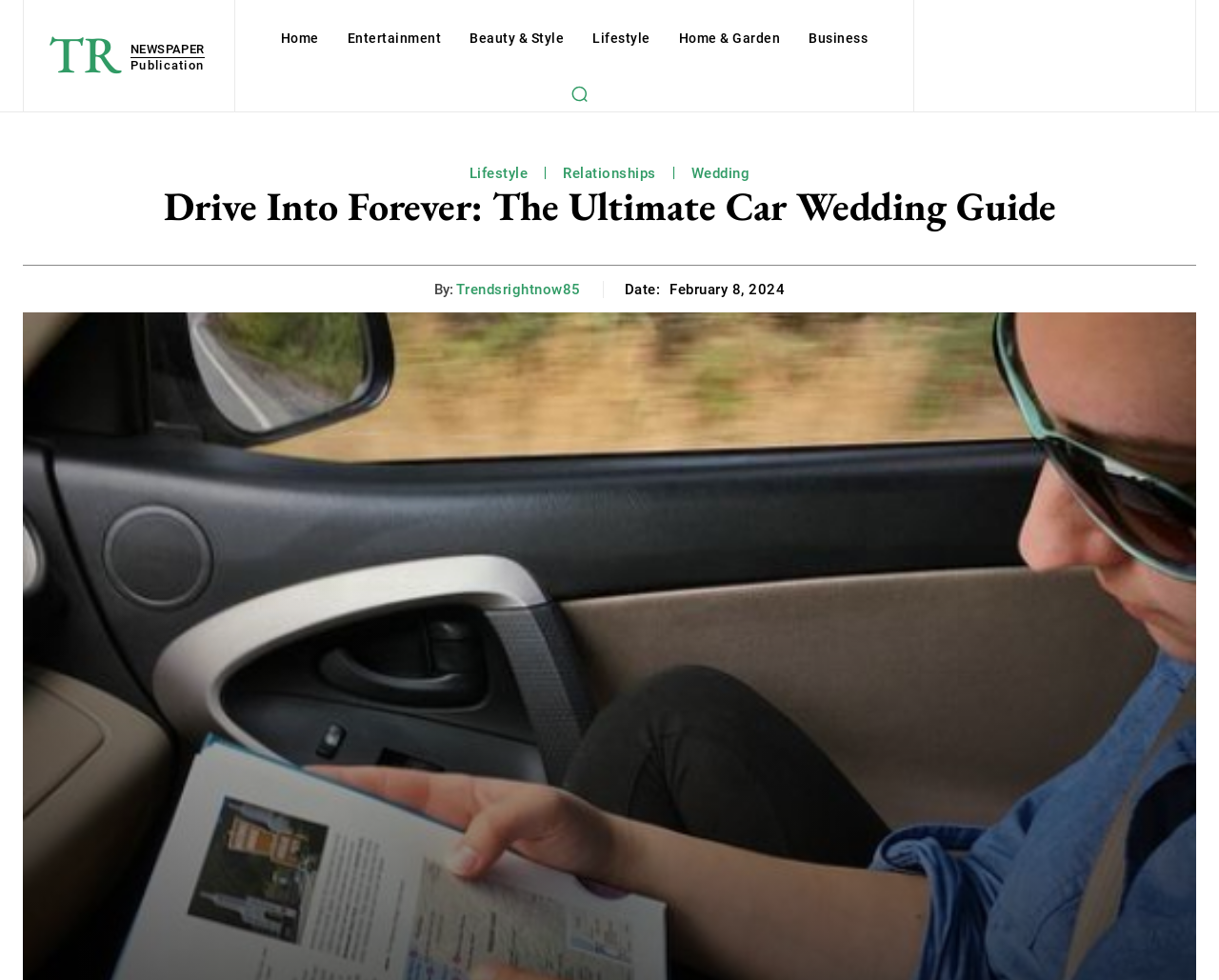Determine the bounding box for the UI element described here: "Lifestyle".

[0.385, 0.168, 0.433, 0.186]